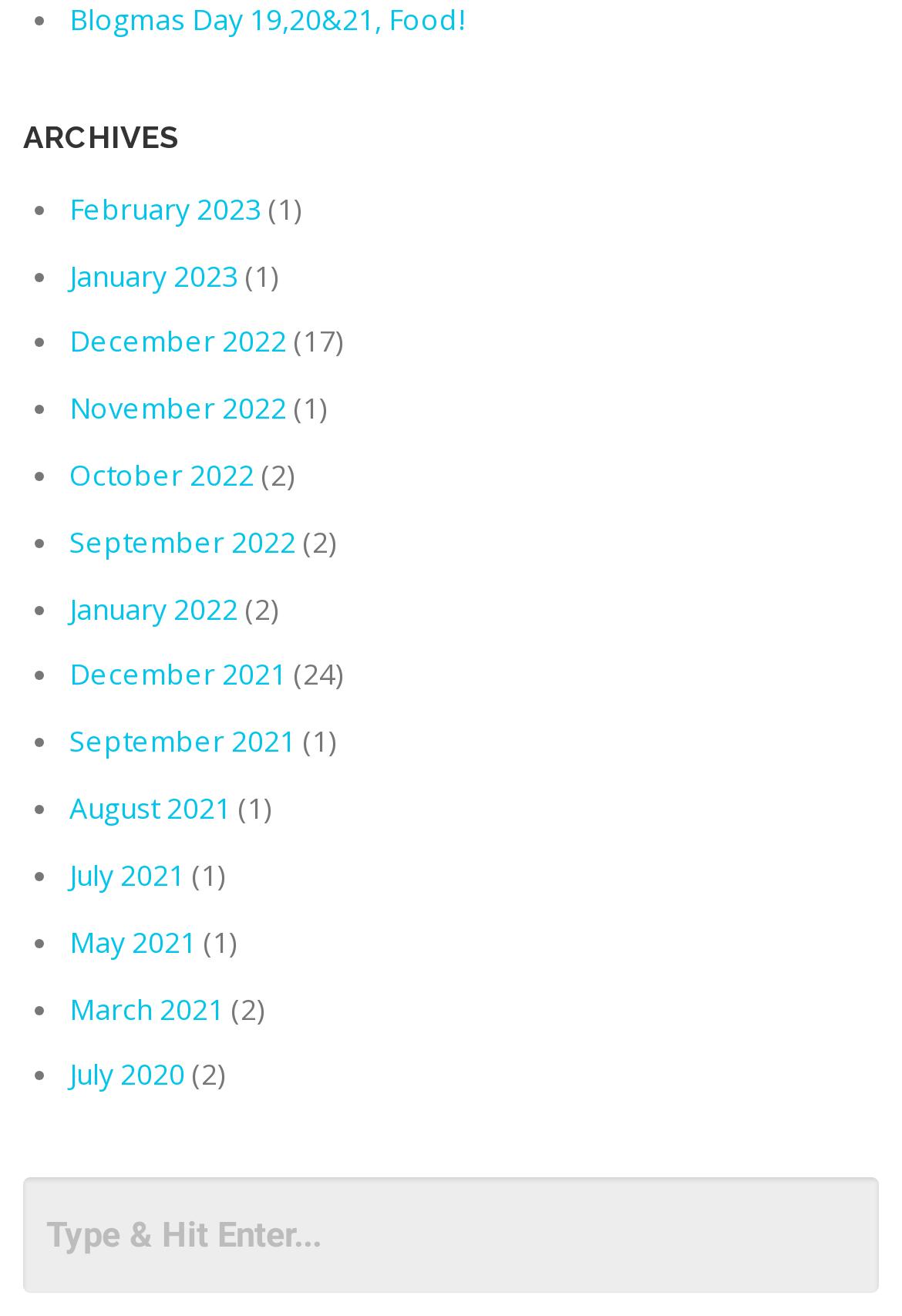Find the bounding box coordinates of the element to click in order to complete the given instruction: "Click on Blogmas Day 19,20&21, Food!."

[0.077, 0.001, 0.515, 0.03]